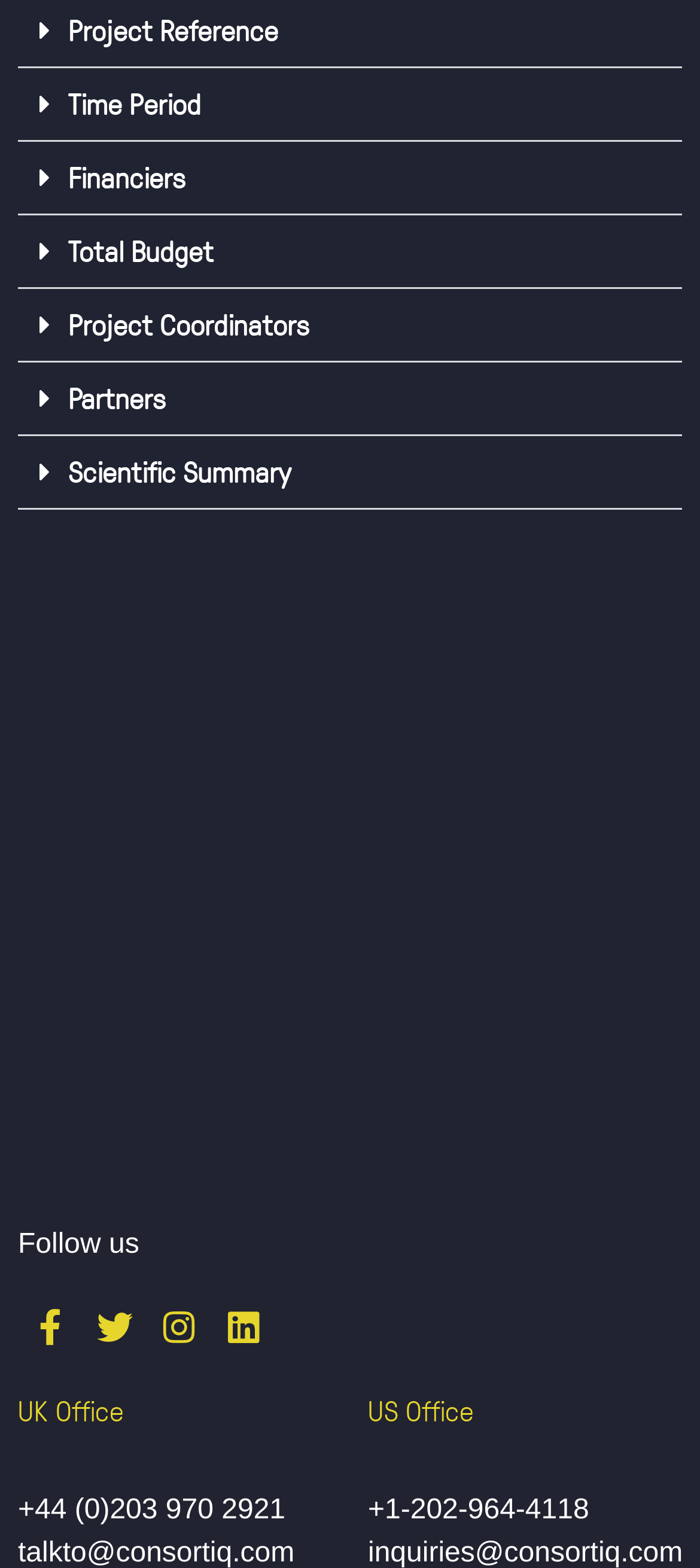What is the phone number of the UK Office?
Using the image, give a concise answer in the form of a single word or short phrase.

+44 (0)203 970 2921